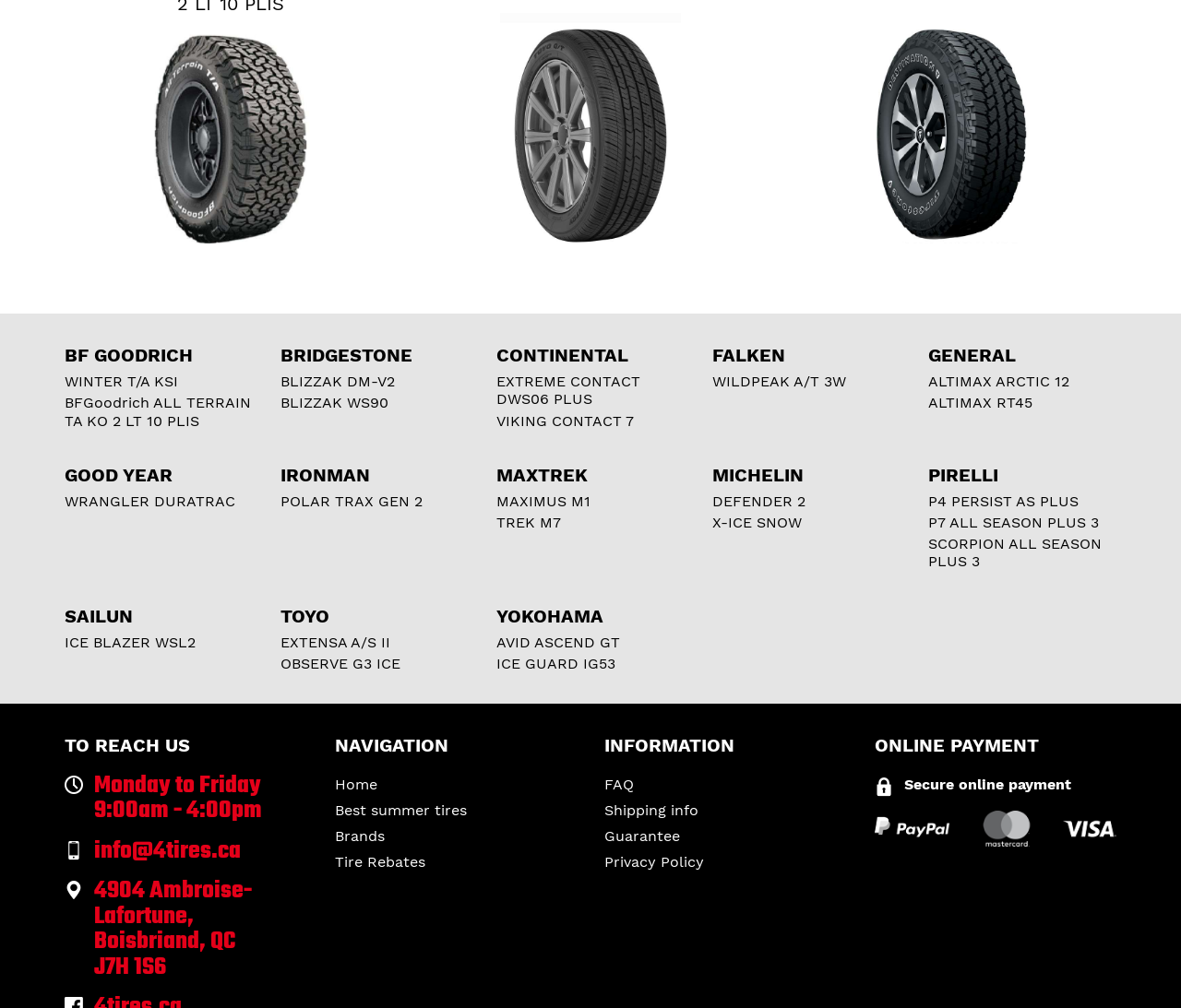What is the phone support schedule?
Provide a detailed answer to the question using information from the image.

I found the StaticText elements 'Monday to Friday' at coordinates [0.08, 0.762, 0.221, 0.798] and '9:00am - 4:00pm' at coordinates [0.08, 0.787, 0.222, 0.823], which together indicate the phone support schedule.